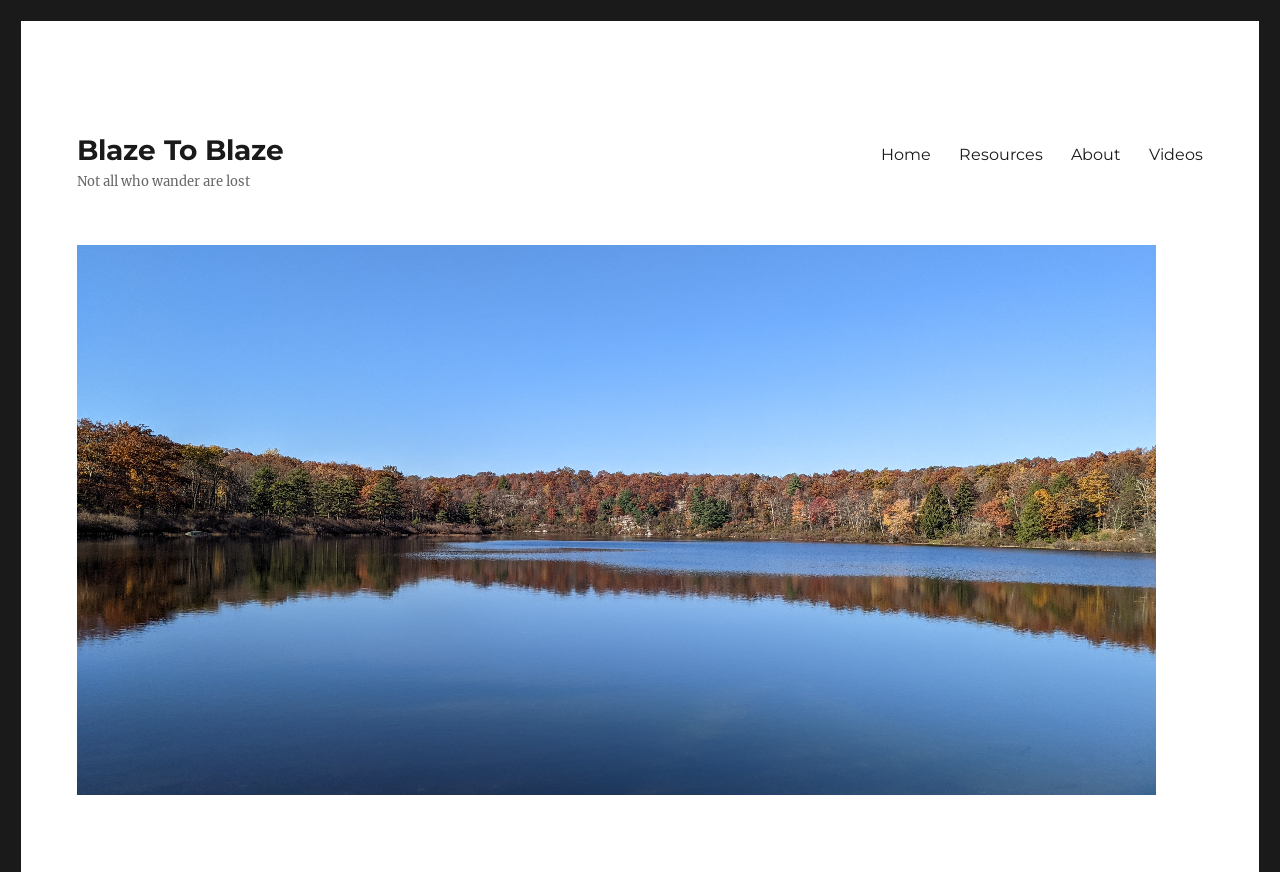How many menu items are in the primary menu?
Using the picture, provide a one-word or short phrase answer.

4